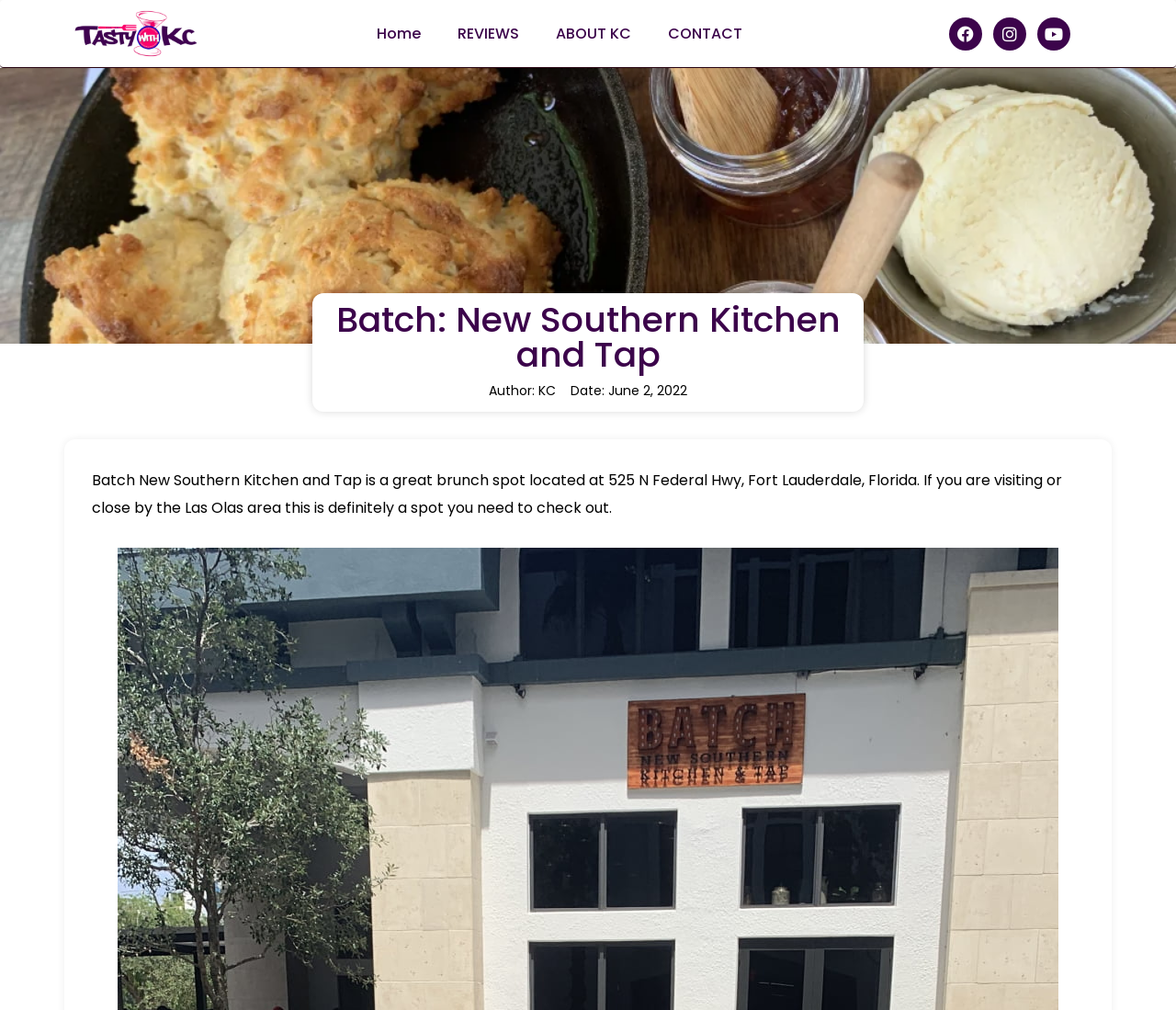Determine the bounding box coordinates for the clickable element to execute this instruction: "Visit the Facebook page". Provide the coordinates as four float numbers between 0 and 1, i.e., [left, top, right, bottom].

[0.807, 0.017, 0.835, 0.05]